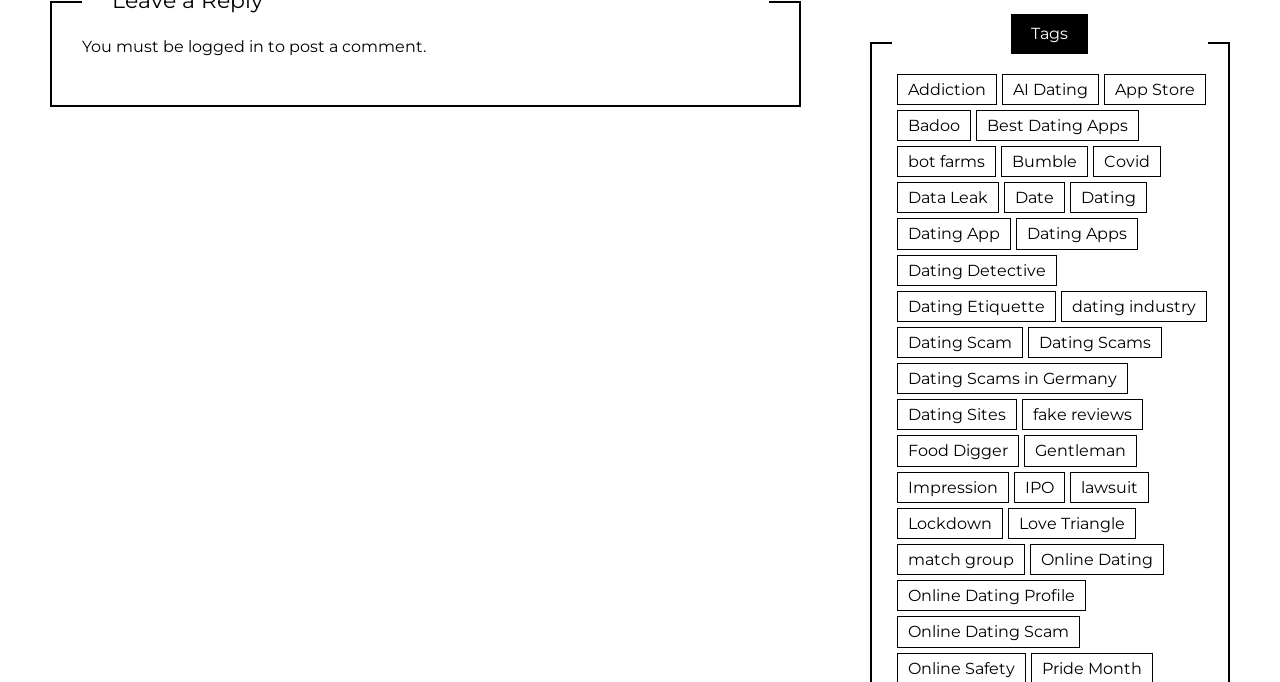Please specify the bounding box coordinates of the clickable section necessary to execute the following command: "click on the 'logged in' link".

[0.147, 0.054, 0.206, 0.082]